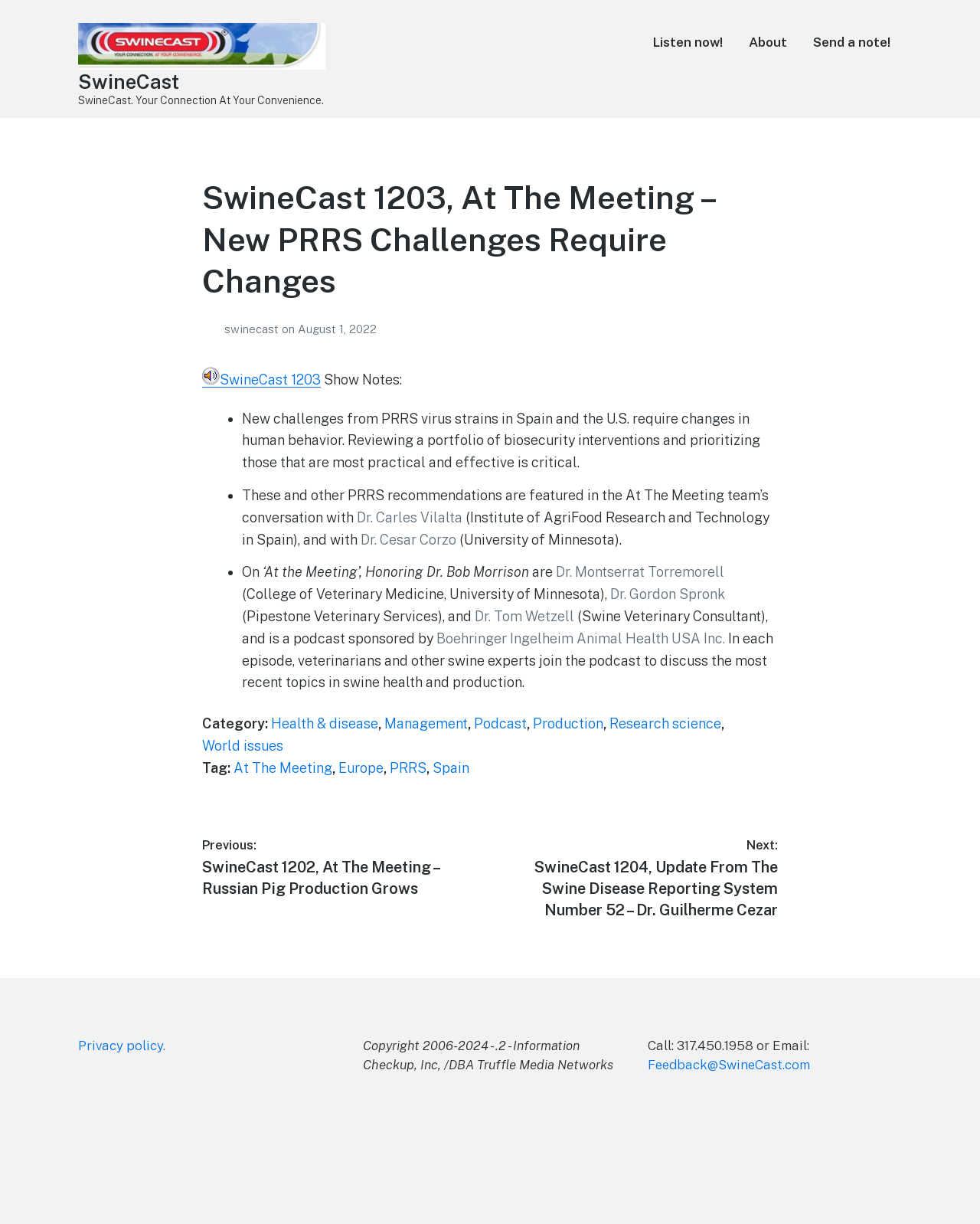Determine the bounding box for the described HTML element: "parent_node: SwineCast". Ensure the coordinates are four float numbers between 0 and 1 in the format [left, top, right, bottom].

[0.08, 0.019, 0.332, 0.057]